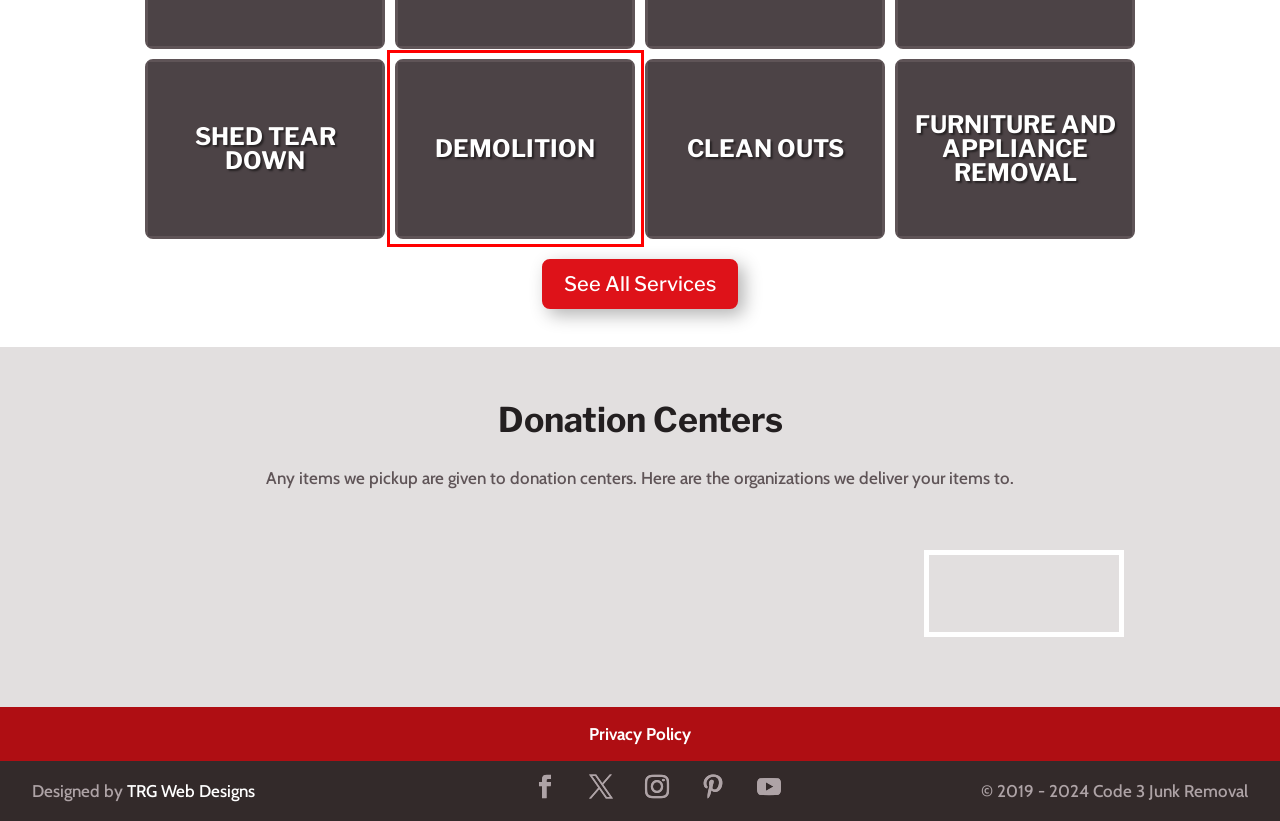Analyze the webpage screenshot with a red bounding box highlighting a UI element. Select the description that best matches the new webpage after clicking the highlighted element. Here are the options:
A. Request a Free Quote - Code 3 Junk Removal
B. Demolition - Code 3 Junk Removal
C. Furniture and Appliance Removal - Code 3 Junk Removal
D. Services - Code 3 Junk Removal
E. Clean Outs - Code 3 Junk Removal
F. Shed Tear Down - Code 3 Junk Removal
G. TRG Web Designs | TRG Web Designs is now part of HostGo.com.
H. Paint, Oil and Household Items Disposal in Chandler - Code 3 Junk Removal

B